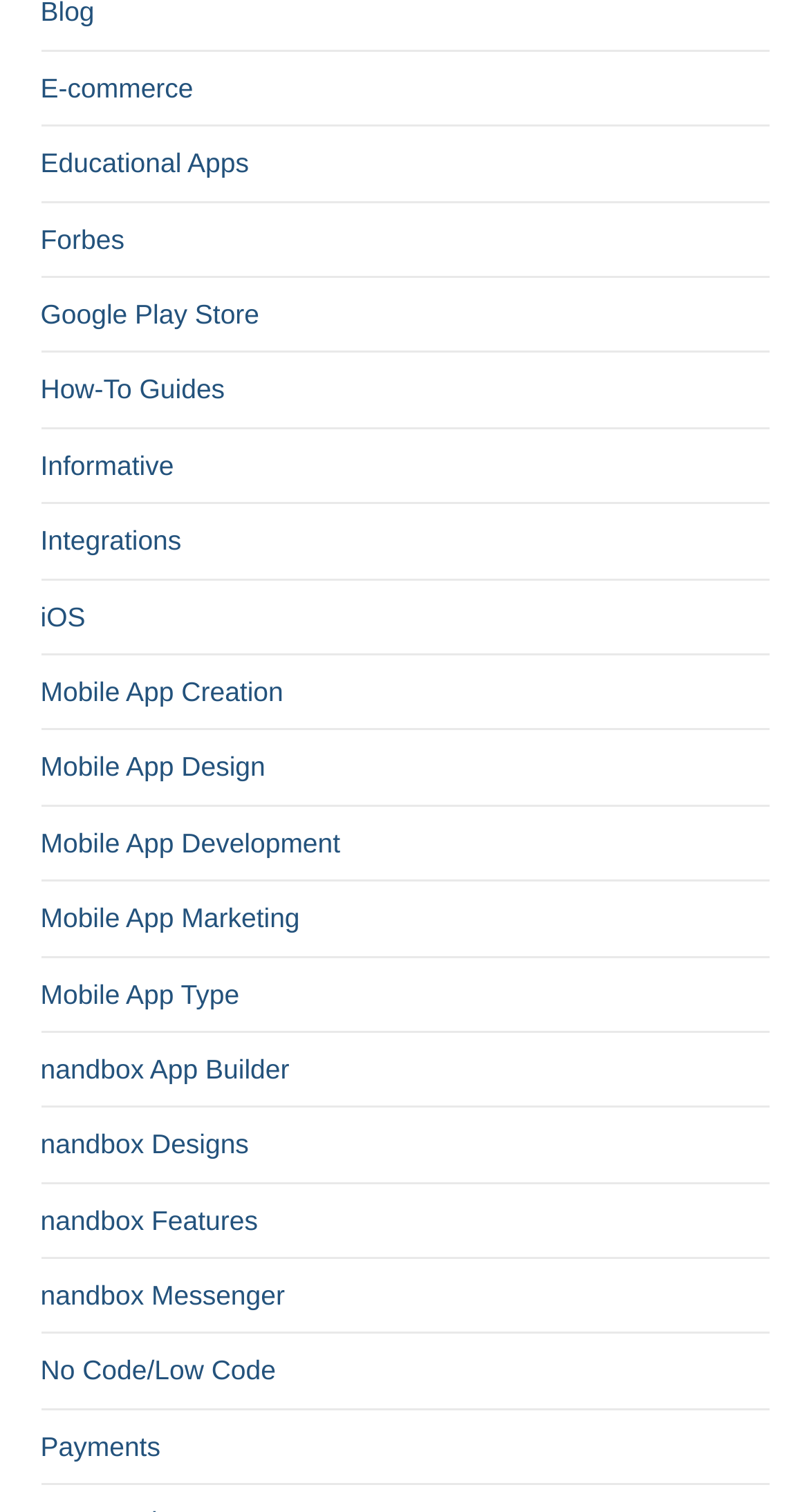Pinpoint the bounding box coordinates of the clickable element needed to complete the instruction: "Visit nandbox App Builder". The coordinates should be provided as four float numbers between 0 and 1: [left, top, right, bottom].

[0.05, 0.697, 0.358, 0.717]